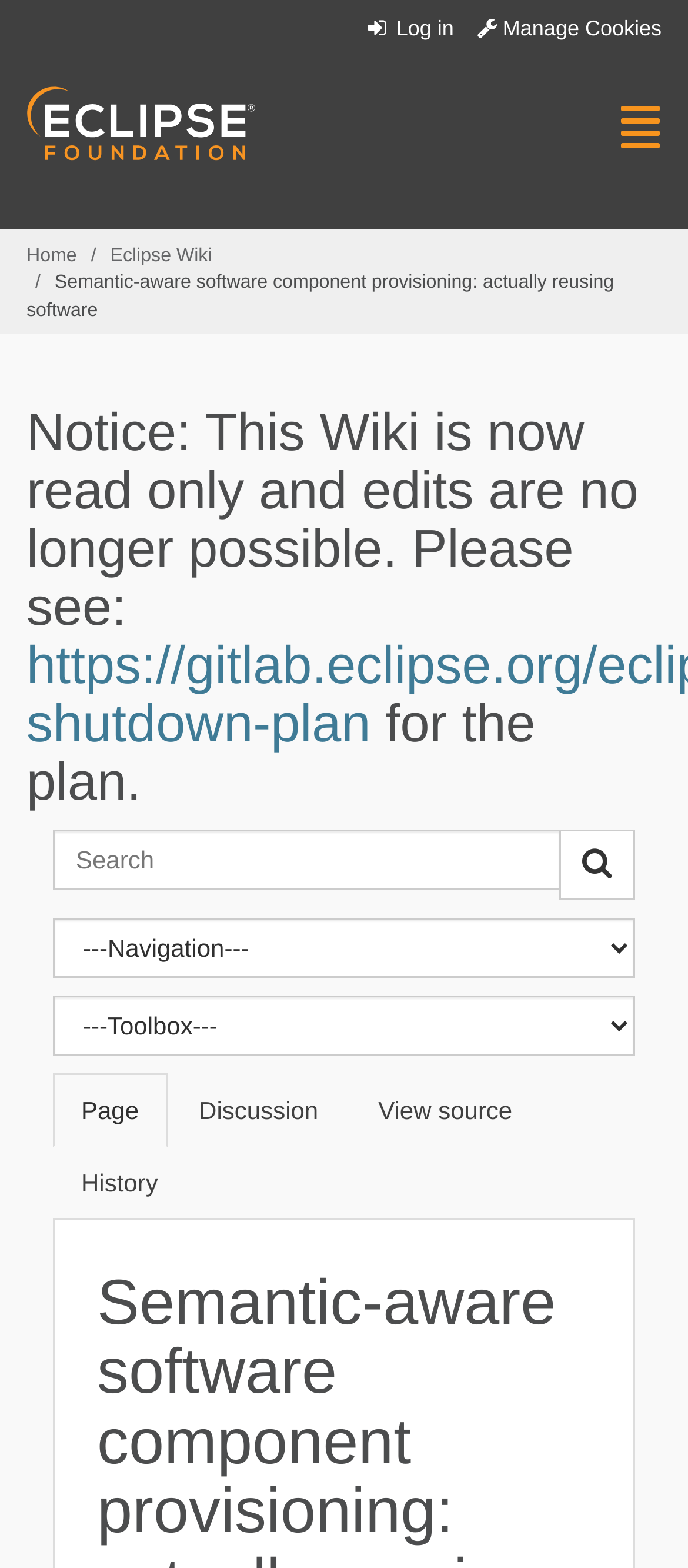What is the logo on the top left? Look at the image and give a one-word or short phrase answer.

Eclipse.org logo